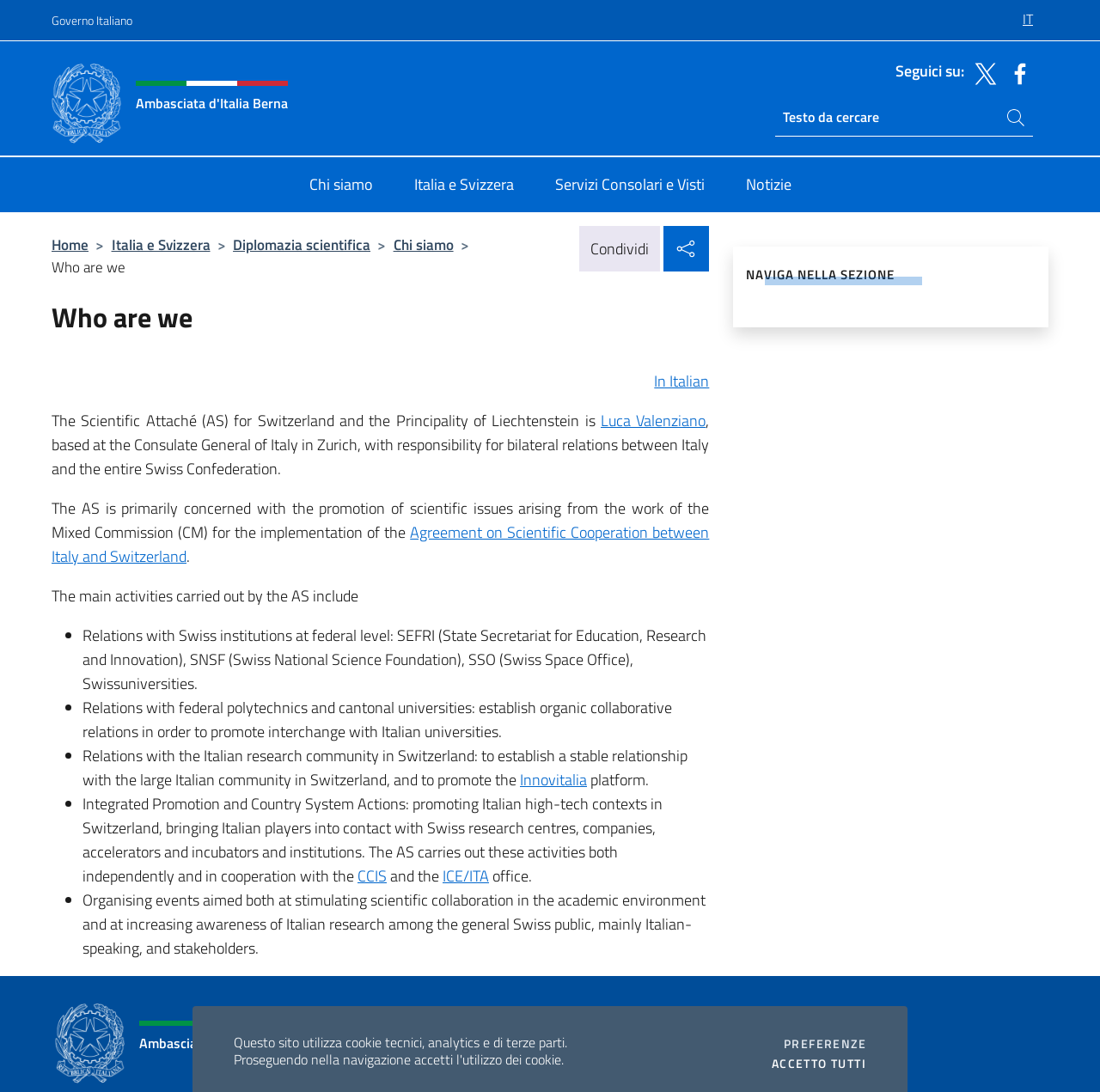Provide a thorough description of the webpage's content and layout.

The webpage is the official website of the Italian Embassy in Bern, Switzerland. At the top, there is a logo of the Italian Embassy in Bern, accompanied by a link to the Italian Government's website. Below the logo, there are social media links to Twitter and Facebook.

On the left side, there is a navigation menu with links to various sections, including "Who are we", "Italy and Switzerland", "Consular Services and Visas", and "News". Below the navigation menu, there is a search bar with a heading "Search site live" and a button to search the site.

The main content of the webpage is an article about the Scientific Attaché for Switzerland and the Principality of Liechtenstein, Luca Valenziano, who is based at the Consulate General of Italy in Zurich. The article describes his responsibilities, which include promoting scientific cooperation between Italy and Switzerland, and lists his main activities, such as establishing relations with Swiss institutions, promoting Italian research in Switzerland, and organizing events to stimulate scientific collaboration.

On the right side, there is a complementary section with a heading "NAVIGA NELLA SEZIONE" (Navigate in the section) and a link to the Italian Embassy's logo at the bottom.

At the bottom of the page, there is a cookie policy notification with buttons to accept or customize cookies.